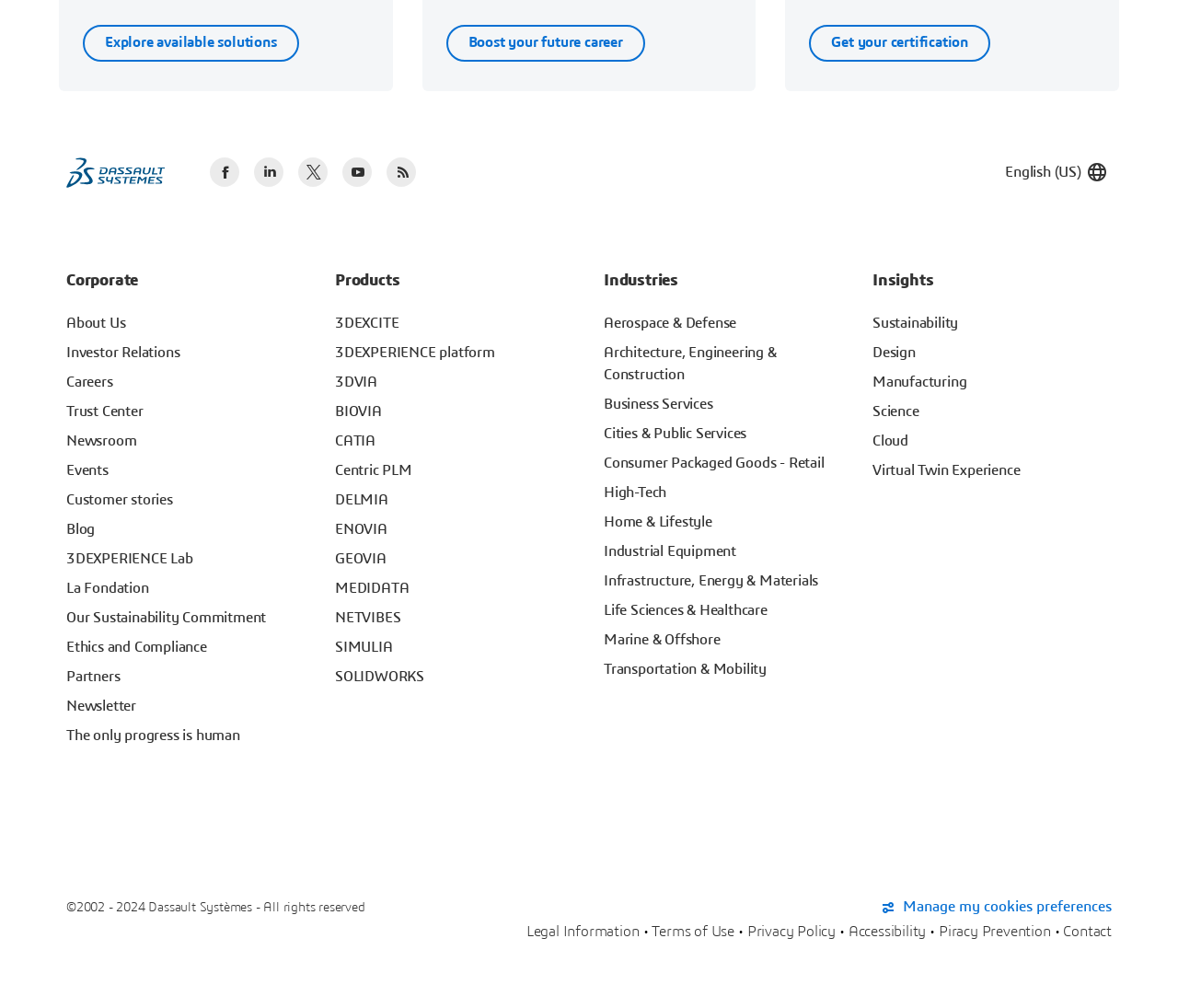What is the language of the website?
Please answer the question with as much detail as possible using the screenshot.

The language of the website can be found in the top-right corner of the webpage, where it says 'English (US)'. This indicates that the website is currently set to display content in English, specifically for the US region.